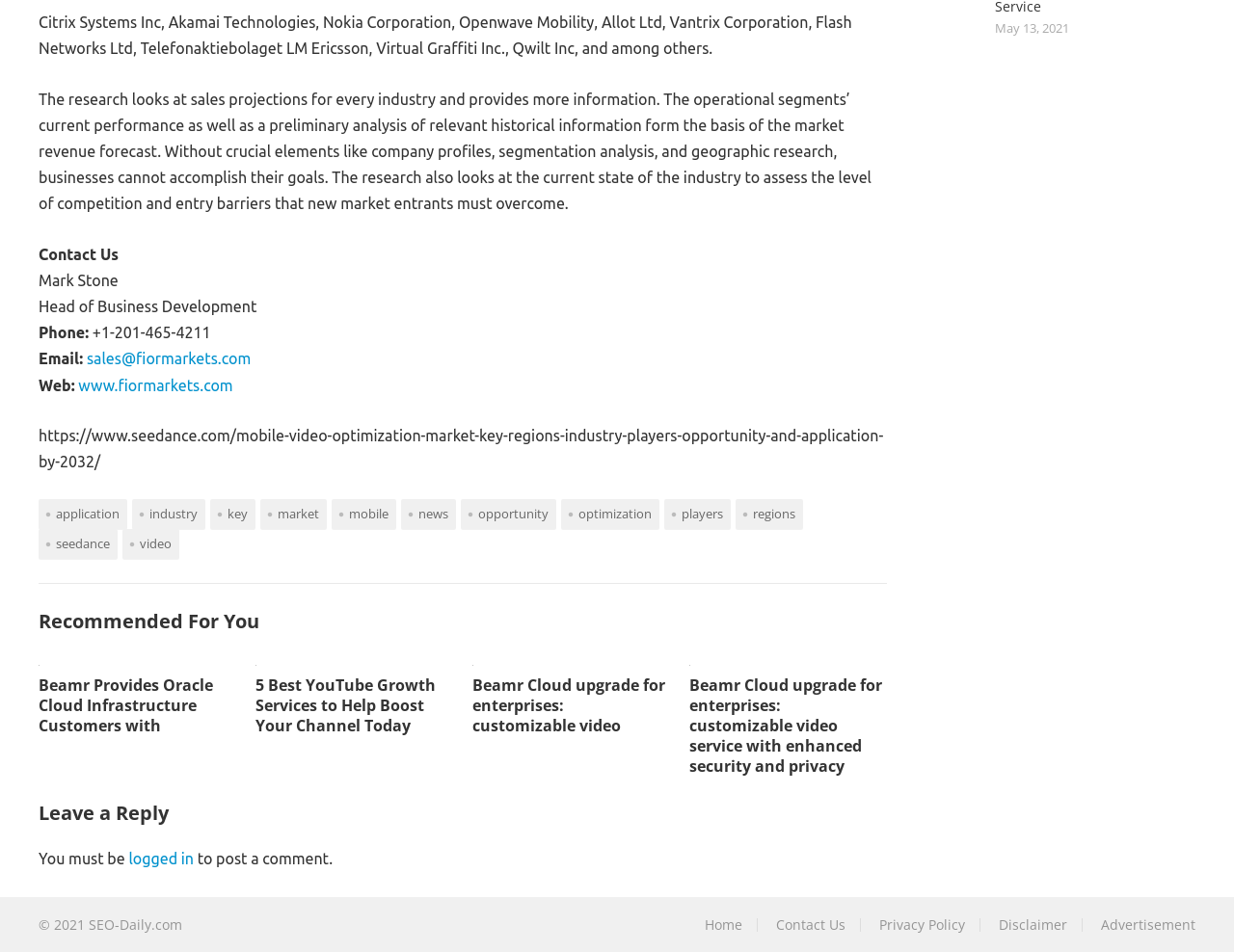What is the company name of the Head of Business Development?
Carefully analyze the image and provide a detailed answer to the question.

The webpage provides the name 'Mark Stone' as the Head of Business Development, but it does not mention the company name. The contact information is provided, including phone number and email, but the company name is not specified.